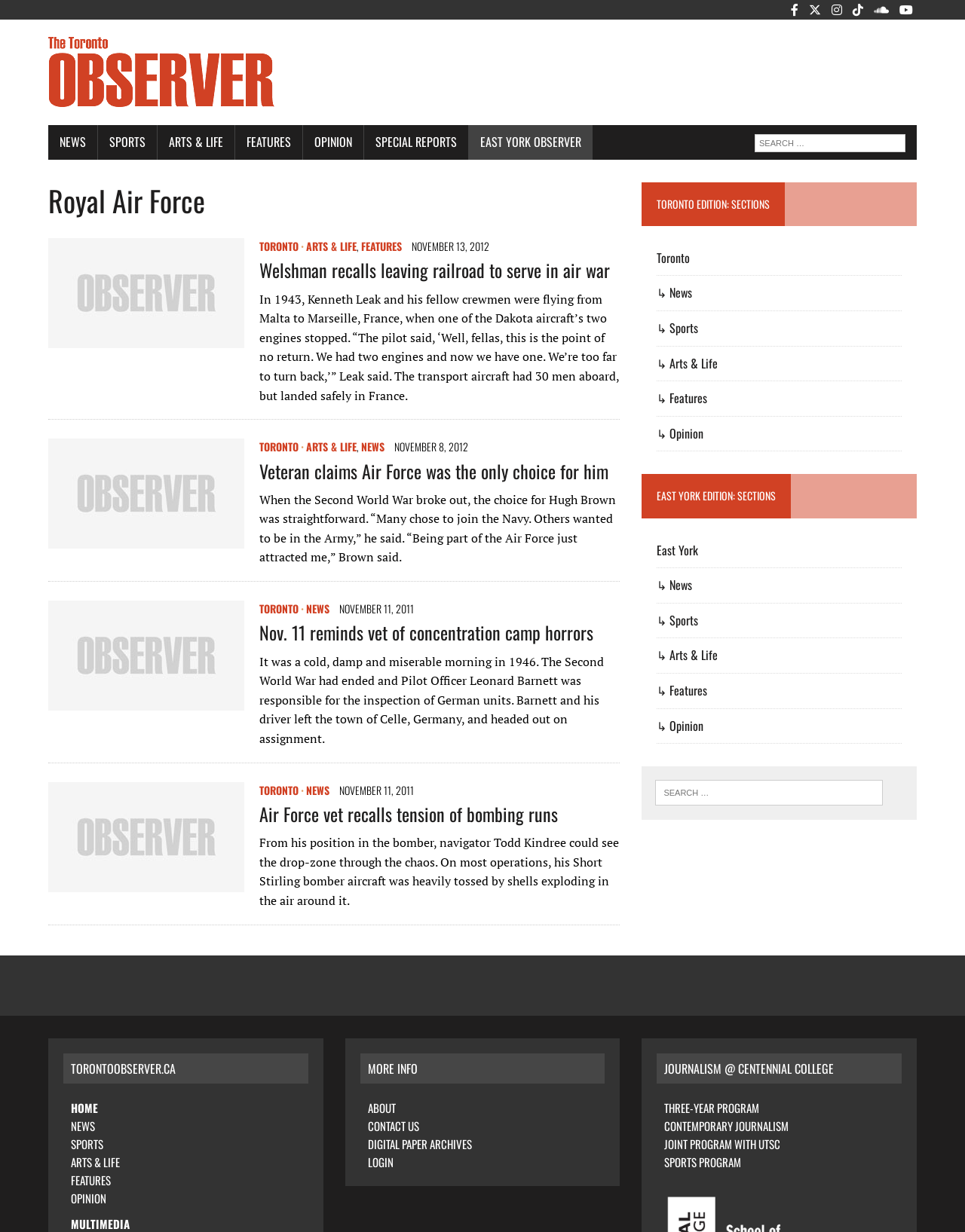Please study the image and answer the question comprehensively:
What social media platforms are available?

I found the answer by examining the top-right corner of the webpage, where the social media links are listed.